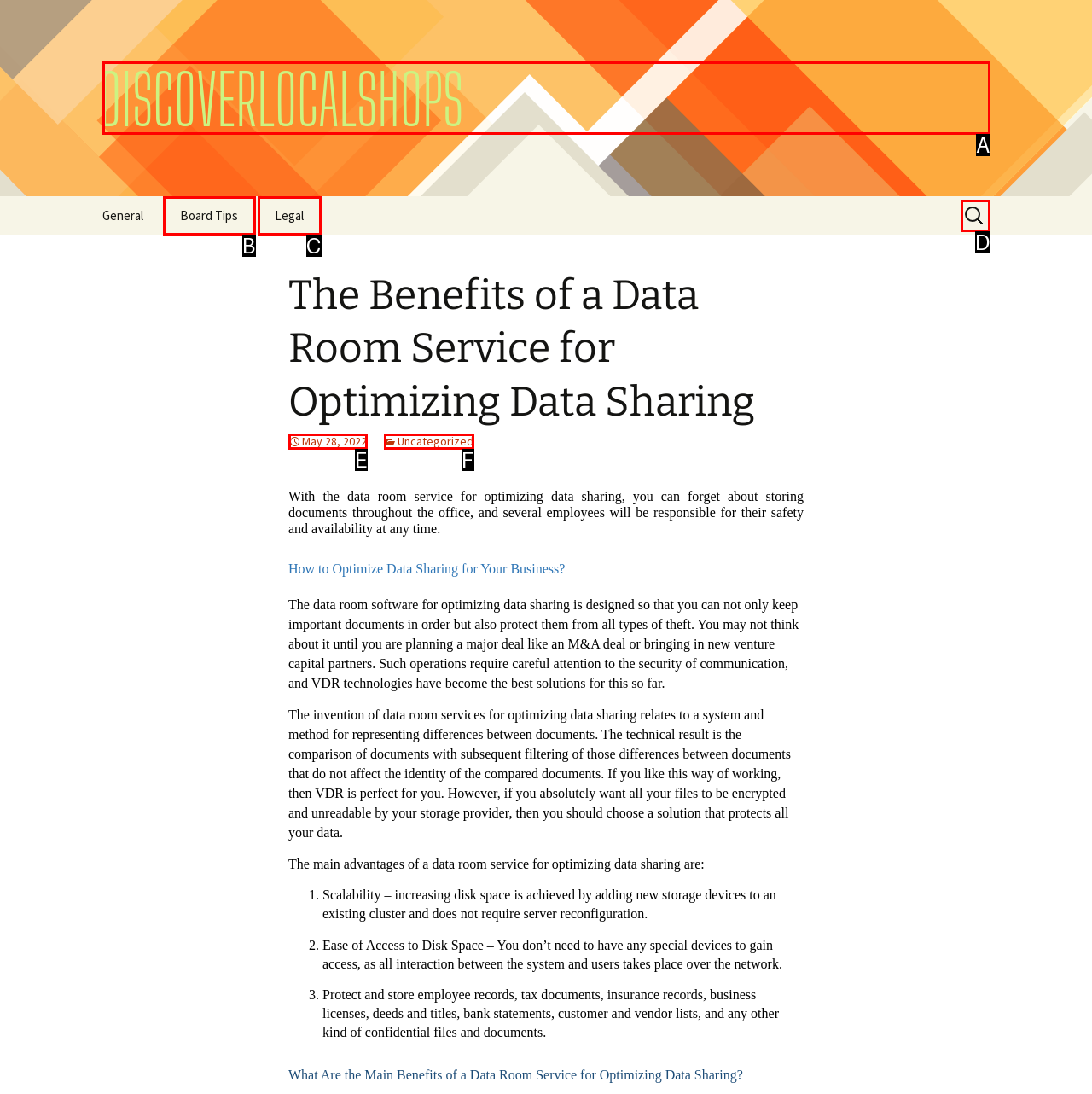Using the description: Board Tips, find the HTML element that matches it. Answer with the letter of the chosen option.

B